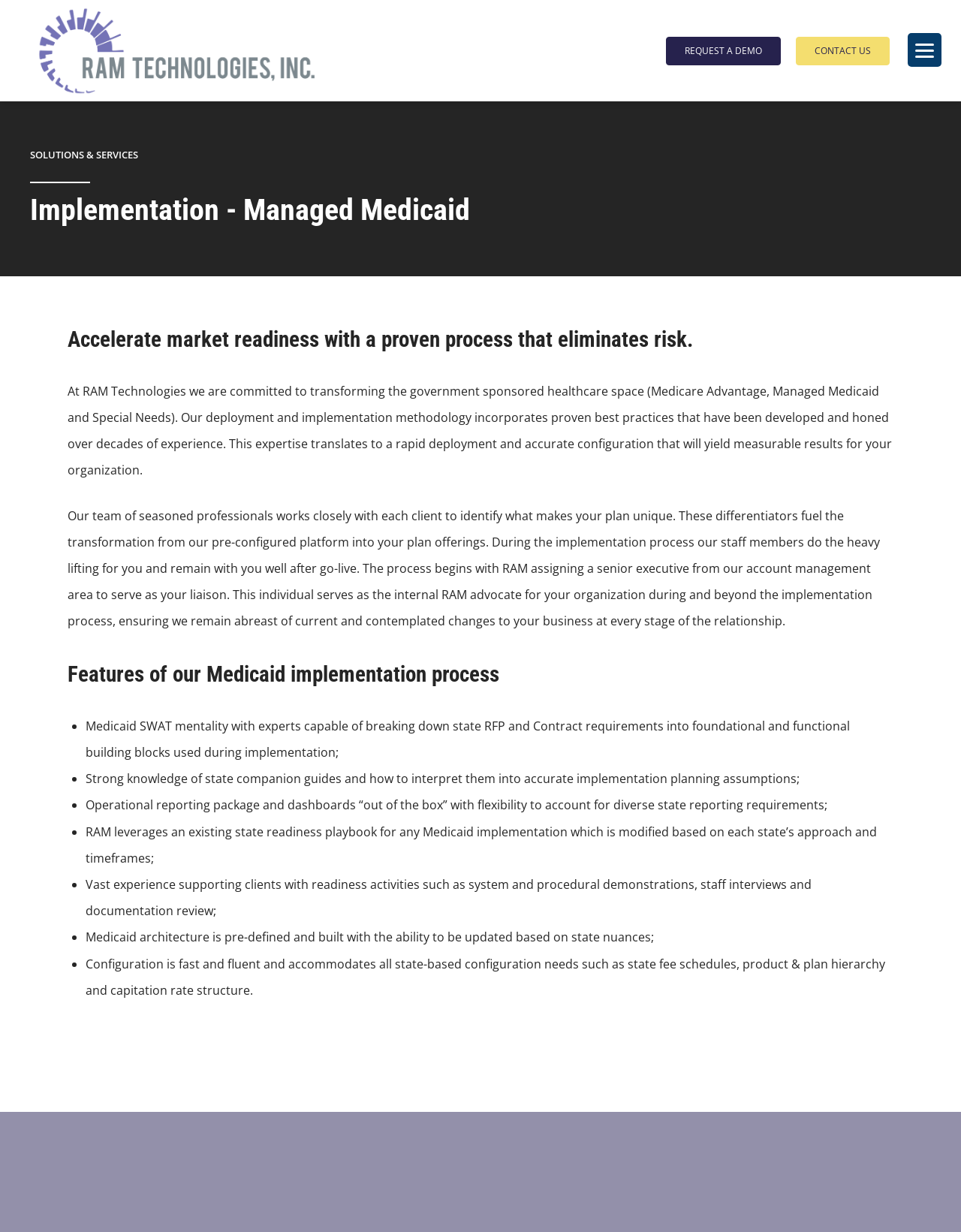Using the information in the image, give a detailed answer to the following question: What is included in the operational reporting package?

The operational reporting package is mentioned in the list of features of the Medicaid implementation process, which includes 'Operational reporting package and dashboards “out of the box” with flexibility to account for diverse state reporting requirements;'. This suggests that the package includes dashboards, among other things.